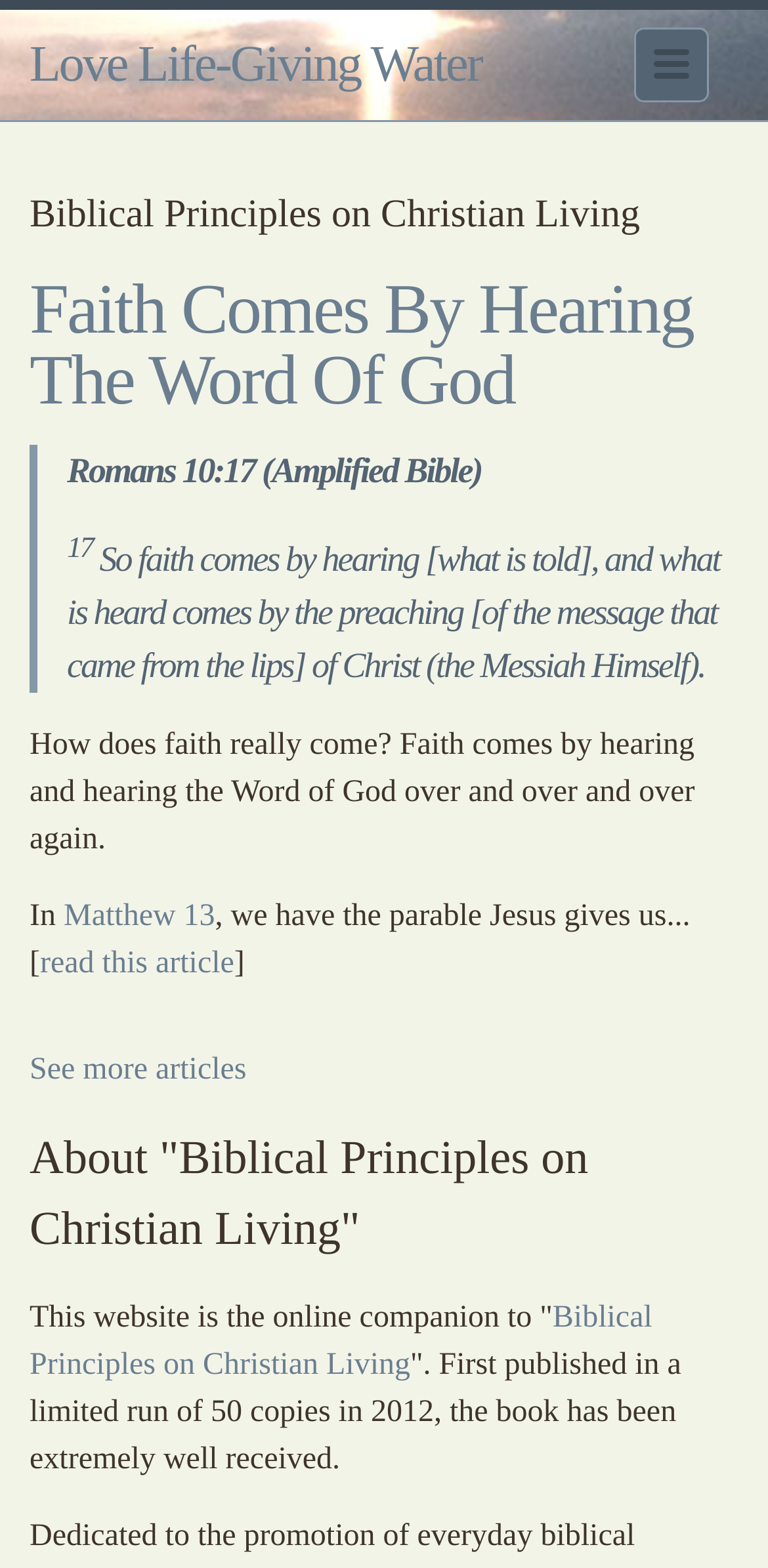Create an elaborate caption for the webpage.

The webpage is dedicated to promoting everyday biblical principles, serving as the online companion to 'Biblical Principles on Christian Living'. At the top, there is a prominent link titled 'Love Life-Giving Water' followed by another link with an accompanying image on the right. Below these links, a heading 'Biblical Principles on Christian Living' is displayed.

The main content of the webpage is divided into sections, with the first section featuring a heading 'Faith Comes By Hearing The Word Of God' accompanied by a link. This section includes a blockquote with a biblical quote from Romans 10:17 (Amplified Bible), which is indented and formatted with a superscript. The quote is followed by a passage explaining how faith comes by hearing the Word of God.

The next section begins with a paragraph discussing how faith comes by hearing and hearing the Word of God repeatedly. This is followed by a reference to Matthew 13, where Jesus gives a parable, and an invitation to 'read this article'. Further down, there is a link to 'See more articles'.

The final section is dedicated to information about the website, with a heading 'About "Biblical Principles on Christian Living"'. This section includes a passage describing the website as the online companion to the book 'Biblical Principles on Christian Living', which was first published in 2012 and received a positive response.